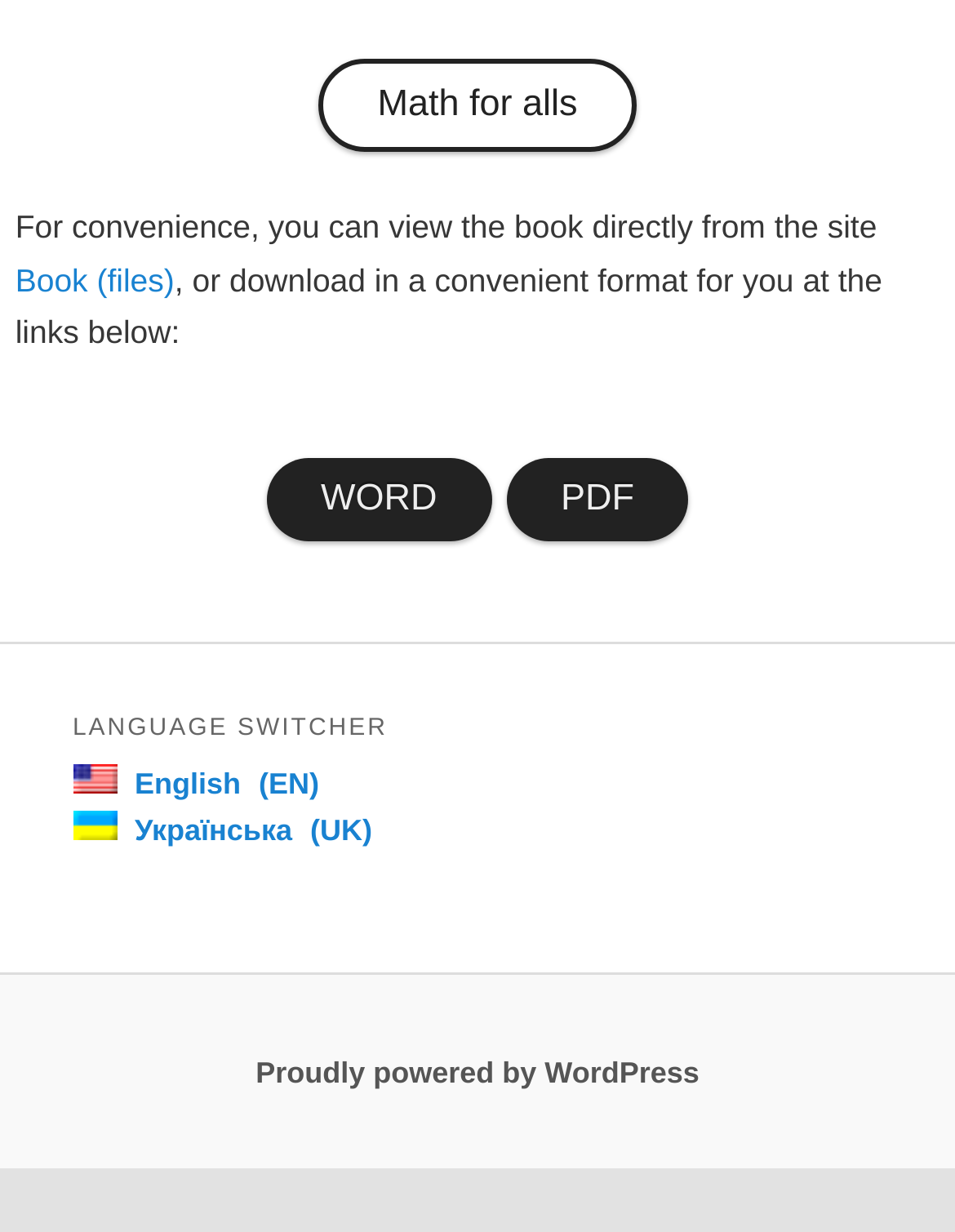Respond concisely with one word or phrase to the following query:
How many formats are available for download?

2